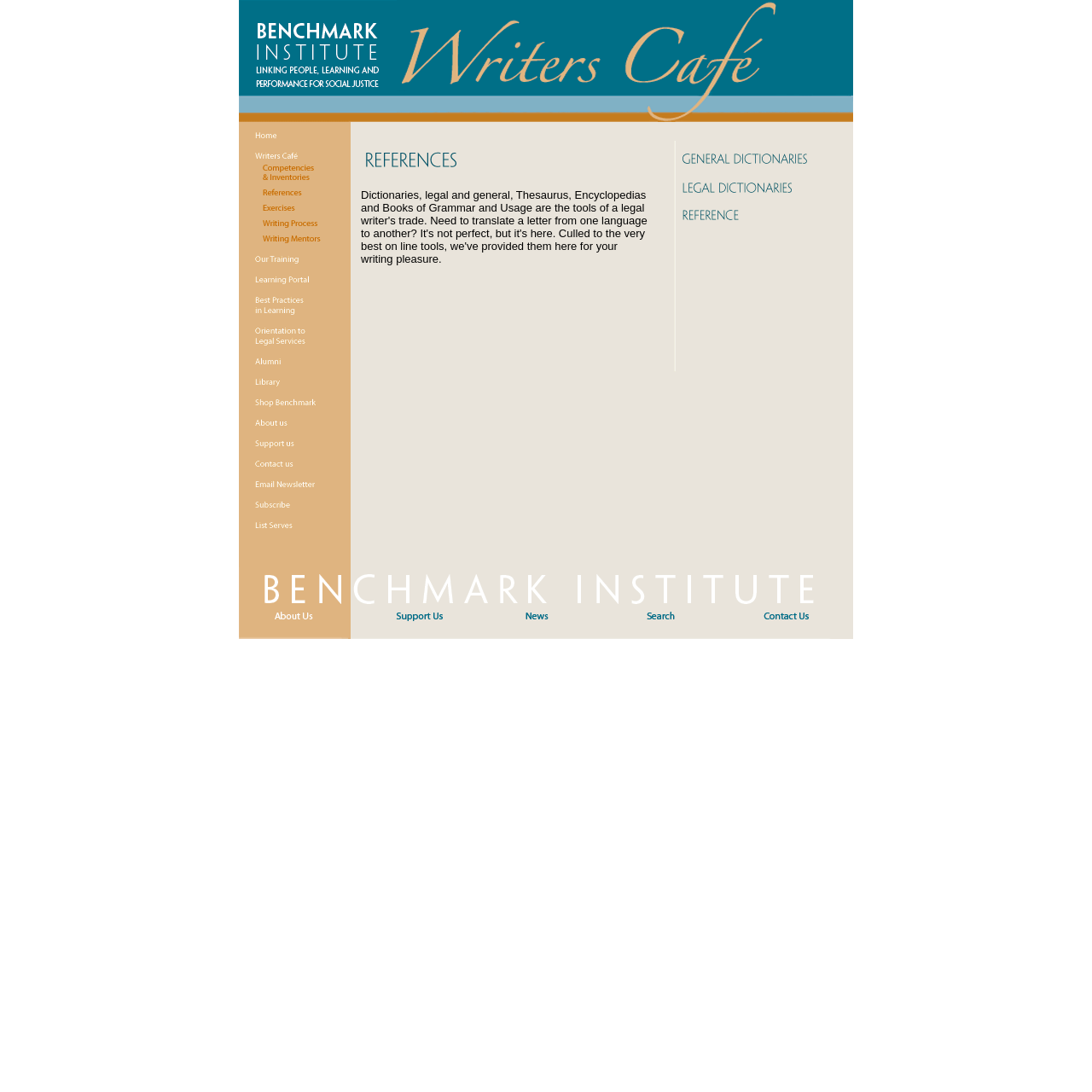Look at the image and give a detailed response to the following question: What is the topic of the text in the gridcell at [0.321, 0.112, 0.781, 0.52]?

The text in the gridcell mentions dictionaries, thesauruses, and other writing tools, and also mentions translation. This suggests that the topic of the text is the resources and tools available to writers.